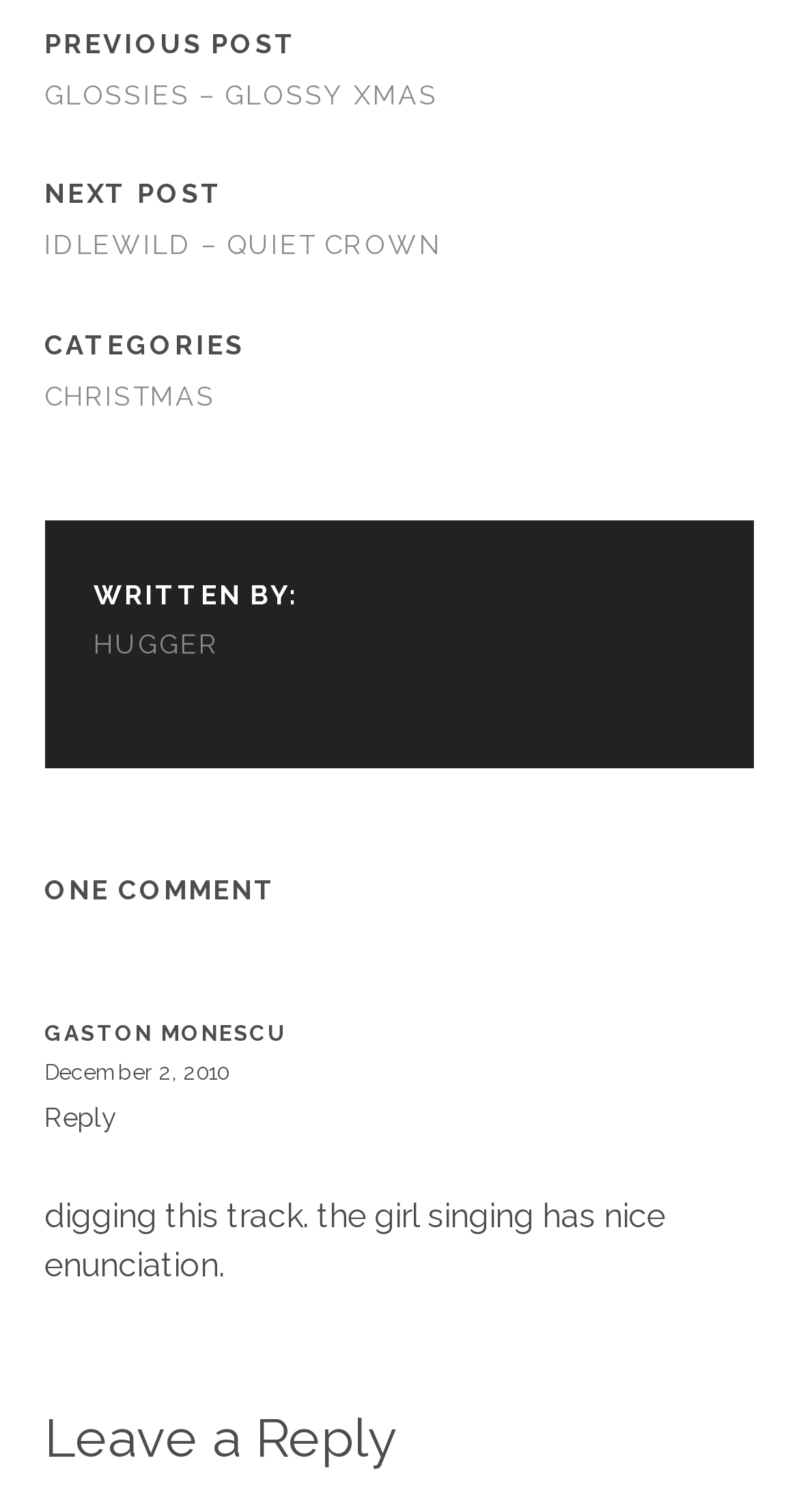Determine the bounding box coordinates for the UI element with the following description: "Idlewild – Quiet Crown". The coordinates should be four float numbers between 0 and 1, represented as [left, top, right, bottom].

[0.055, 0.152, 0.553, 0.173]